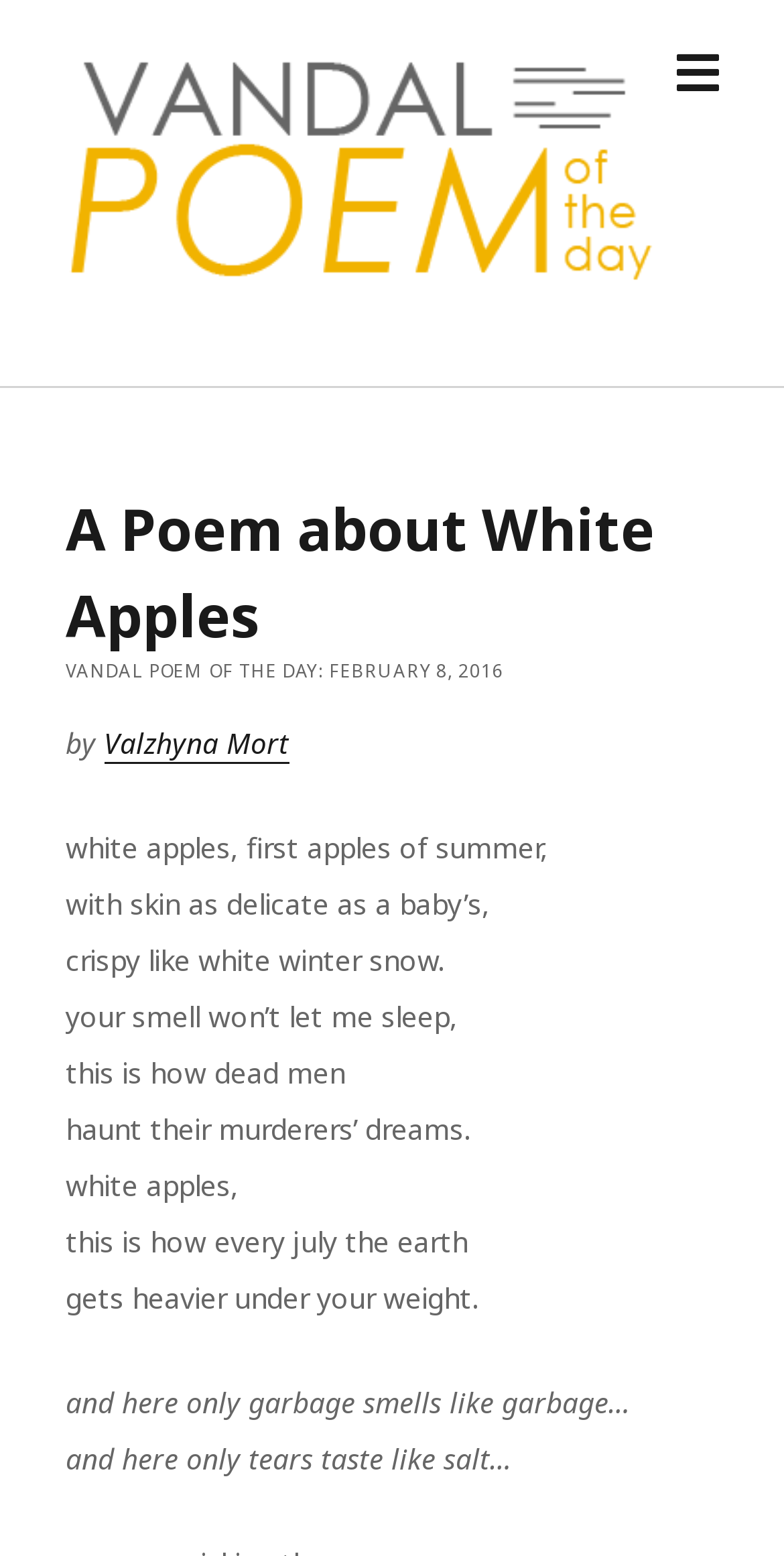What is the tone of the poem?
Using the screenshot, give a one-word or short phrase answer.

Melancholic